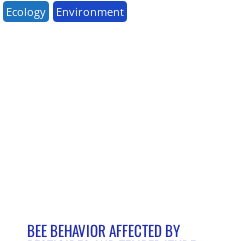Thoroughly describe everything you see in the image.

A captivating image titled "Bee Behavior Affected by Pesticides and Temperature" highlights the intricate dynamics between environmental changes and bee behavior. This illustration encapsulates the crucial themes of ecology and environmental science, emphasizing the challenges bees face due to pesticide exposure and fluctuating temperatures. The accompanying text informs viewers about the detrimental effects these factors can have on pollinator activity, shedding light on the broader implications for biodiversity and ecological health.